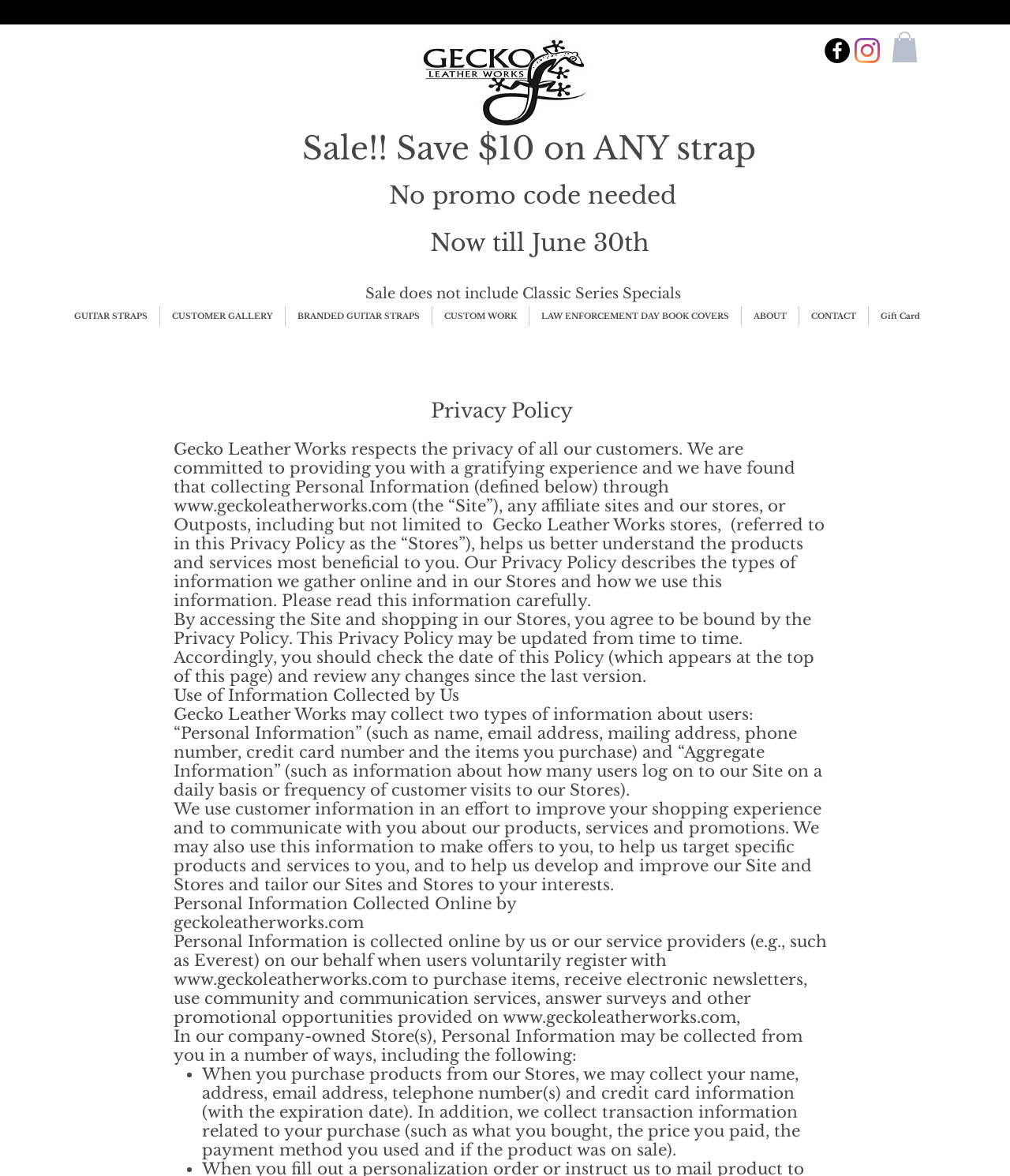Using the description: "CUSTOM WORK", determine the UI element's bounding box coordinates. Ensure the coordinates are in the format of four float numbers between 0 and 1, i.e., [left, top, right, bottom].

[0.428, 0.26, 0.523, 0.277]